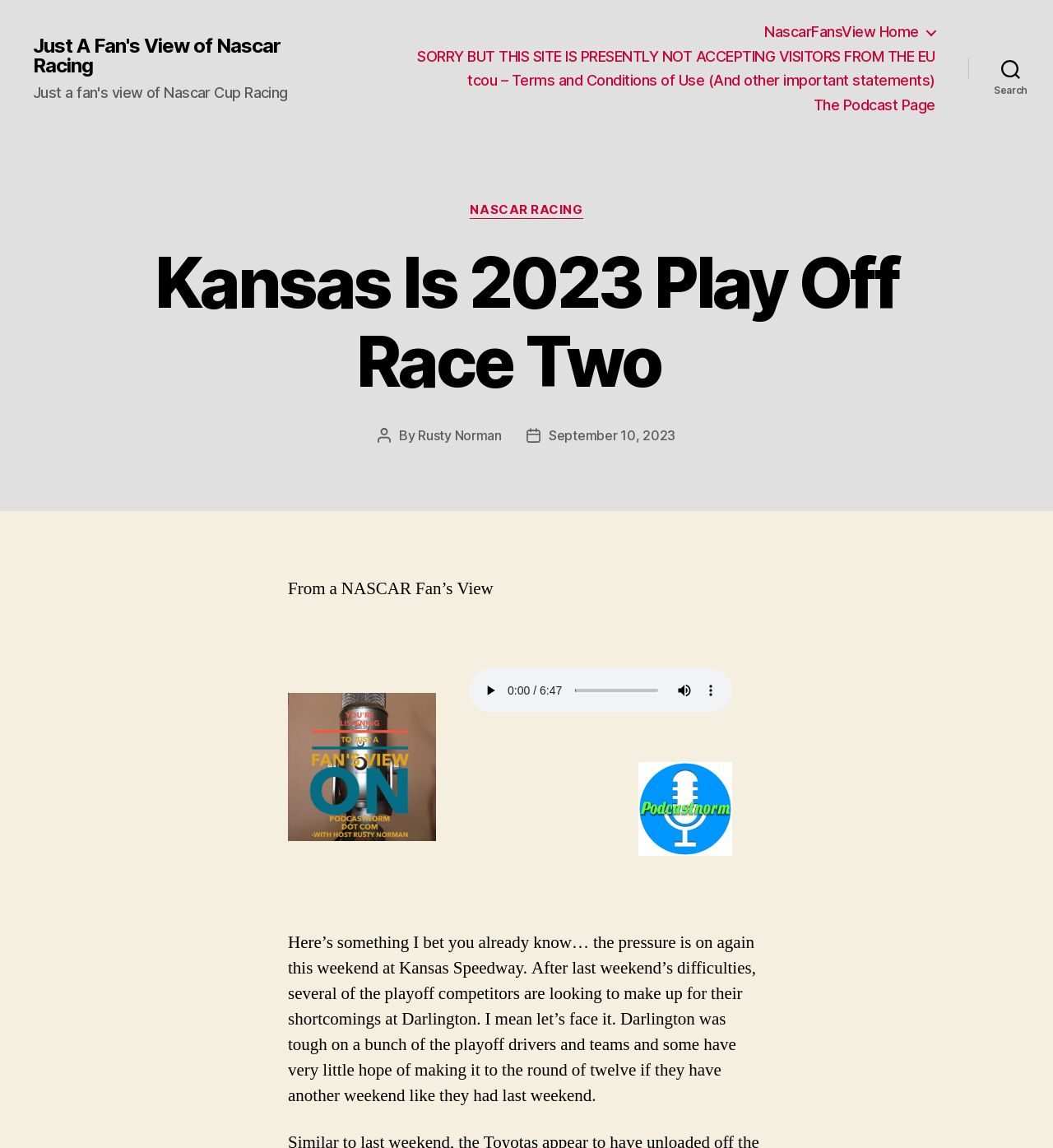What is the name of the author of the current post?
Please use the image to provide a one-word or short phrase answer.

Rusty Norman